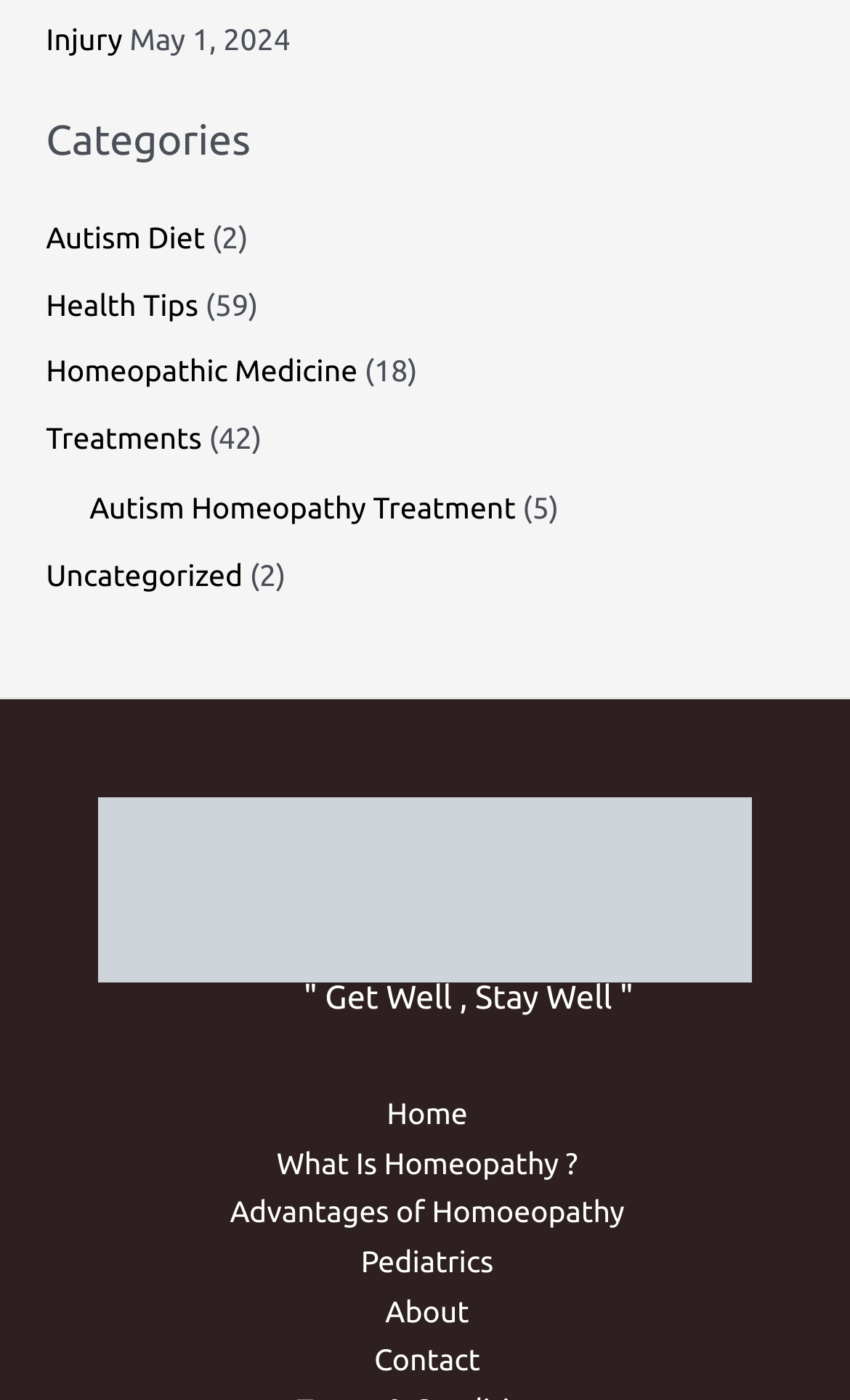Can you give a detailed response to the following question using the information from the image? What is the date displayed at the top?

The date 'May 1, 2024' is displayed at the top of the webpage, which can be found in the StaticText element with bounding box coordinates [0.152, 0.016, 0.342, 0.041].